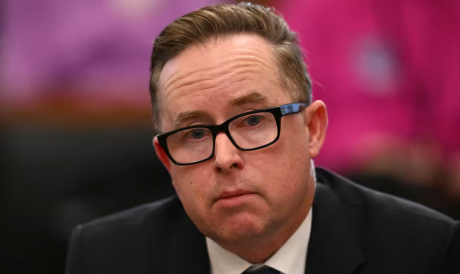Interpret the image and provide an in-depth description.

Alan Joyce, the former CEO of Qantas, is depicted in this image reflecting on his early retirement announcement. Known for his leadership over a challenging 22-year tenure, Joyce's decision comes at a pivotal moment for the airline, underscoring the ongoing renewal process emphasized by the company. His departure has sparked discussions about the future direction of Qantas and the new leadership under Vanessa Hudson, who will succeed him. The image captures Joyce's contemplative demeanor, signaling the weight of the changes he’s initiating within the aviation industry as stakeholders and the public await the upcoming transition in management.